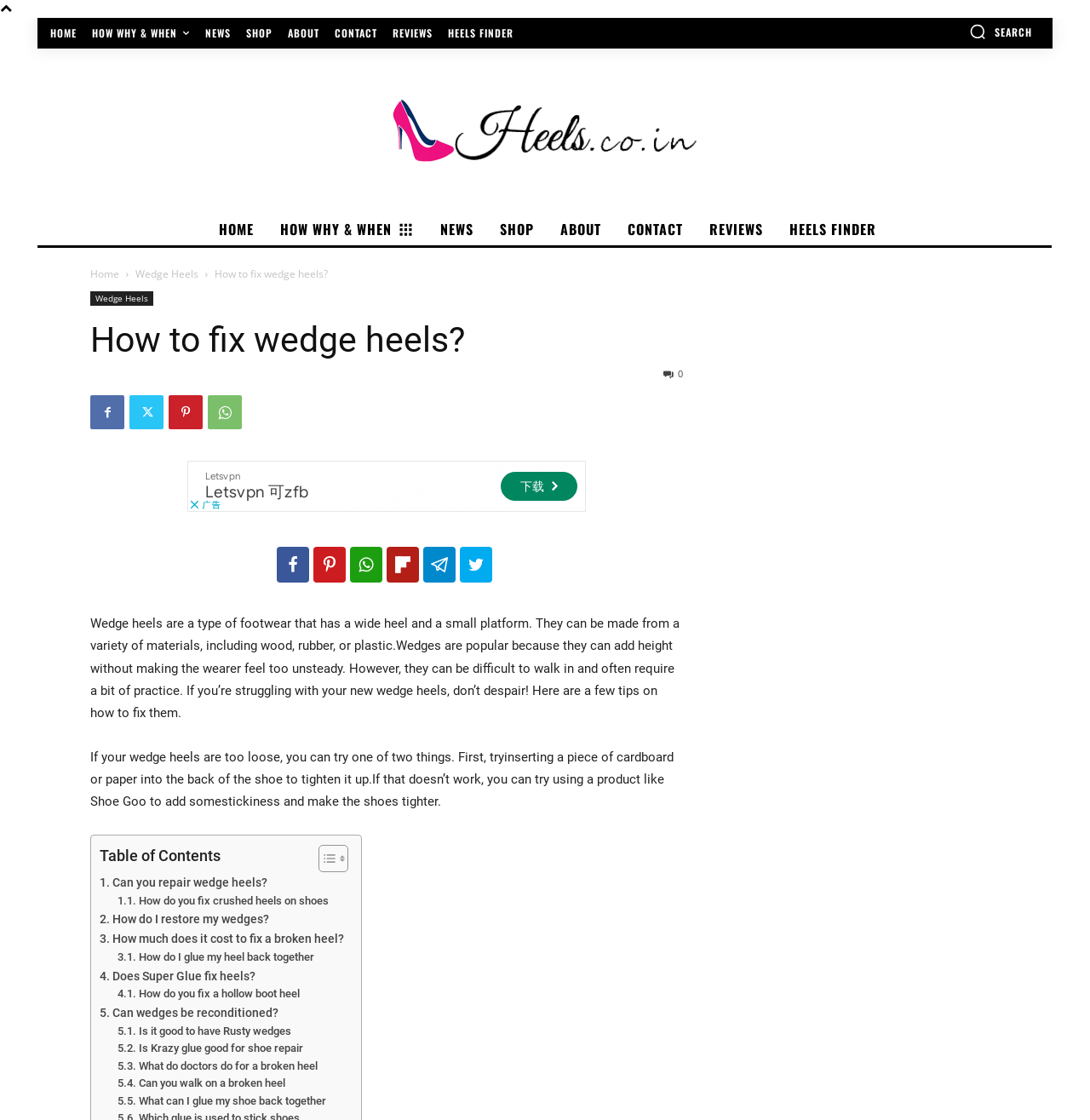Using the description "Does Super Glue fix heels?", locate and provide the bounding box of the UI element.

[0.091, 0.863, 0.234, 0.88]